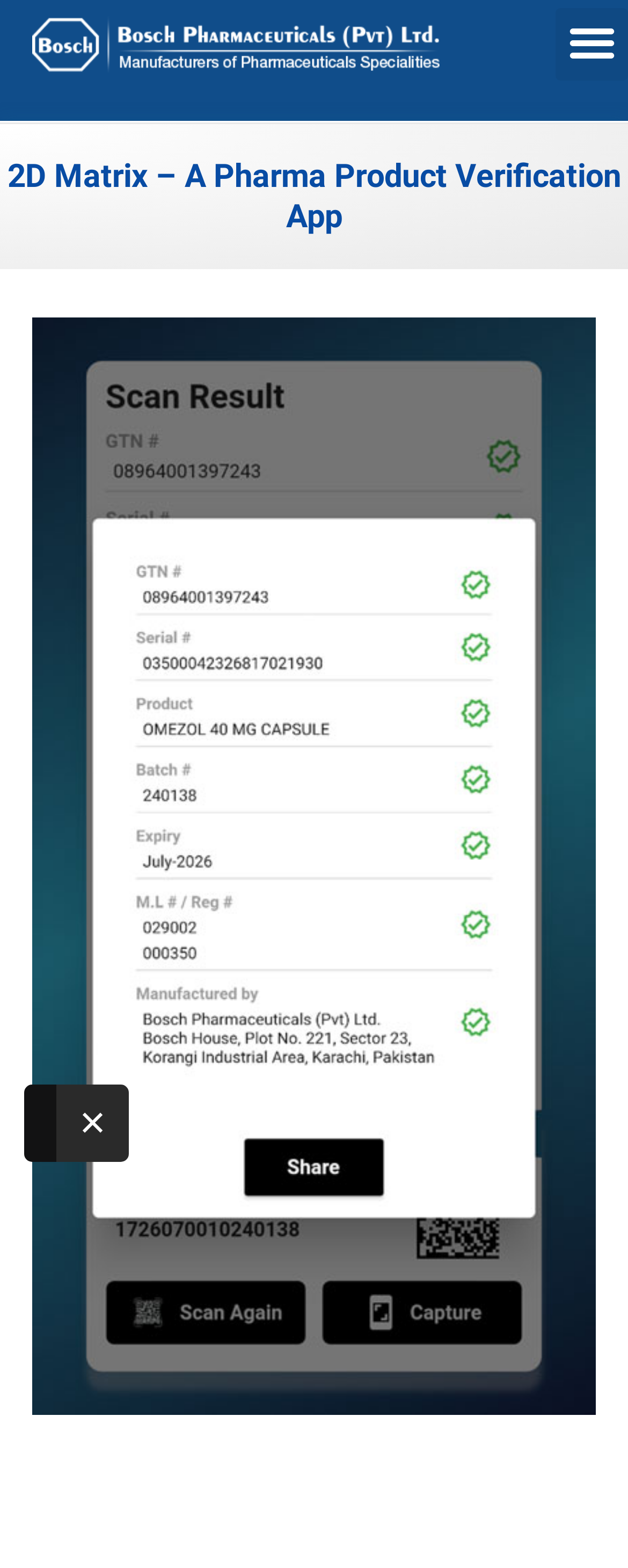Highlight the bounding box of the UI element that corresponds to this description: "×".

[0.09, 0.692, 0.205, 0.741]